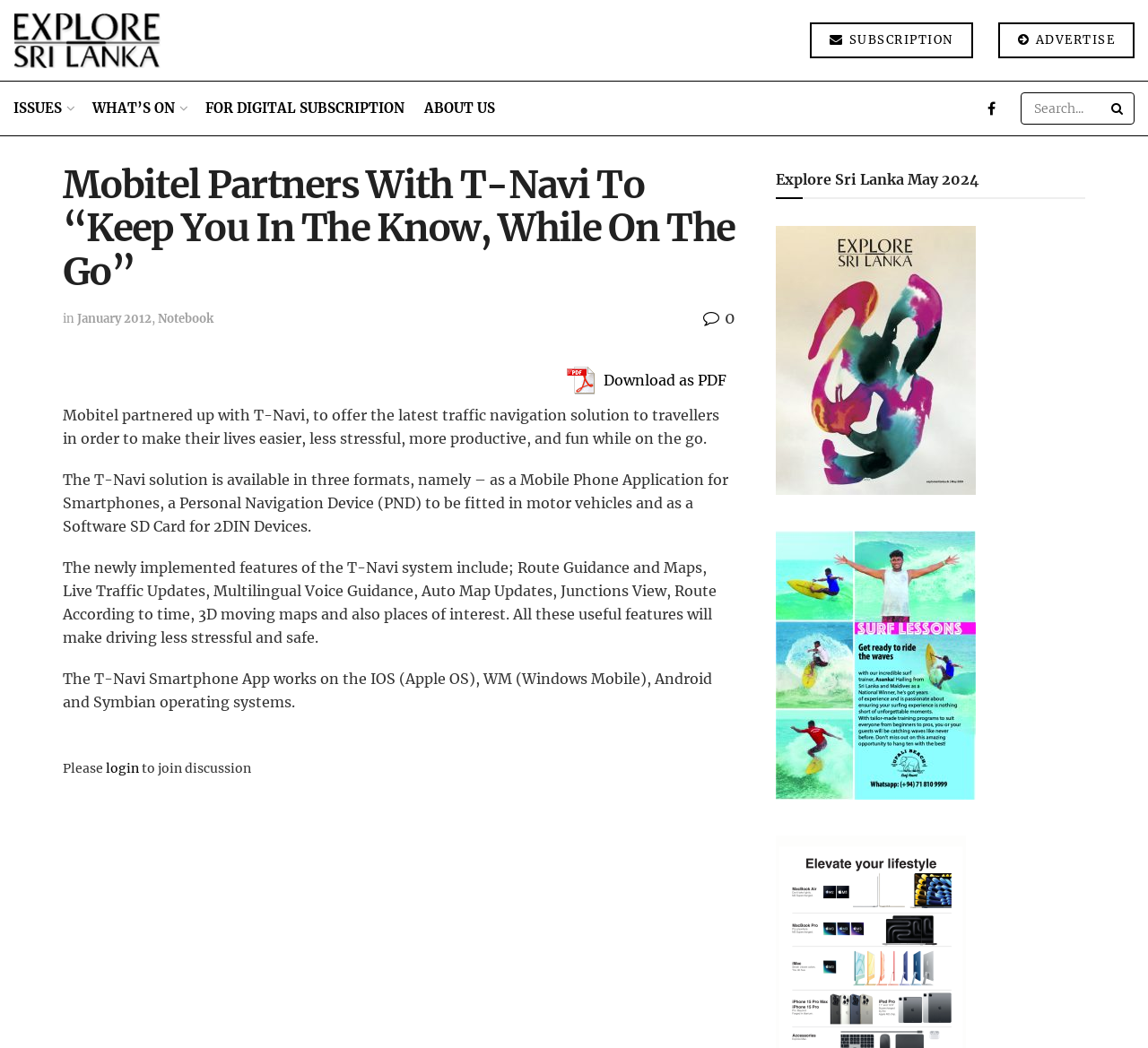Reply to the question with a brief word or phrase: What can users do after logging in?

Join discussion